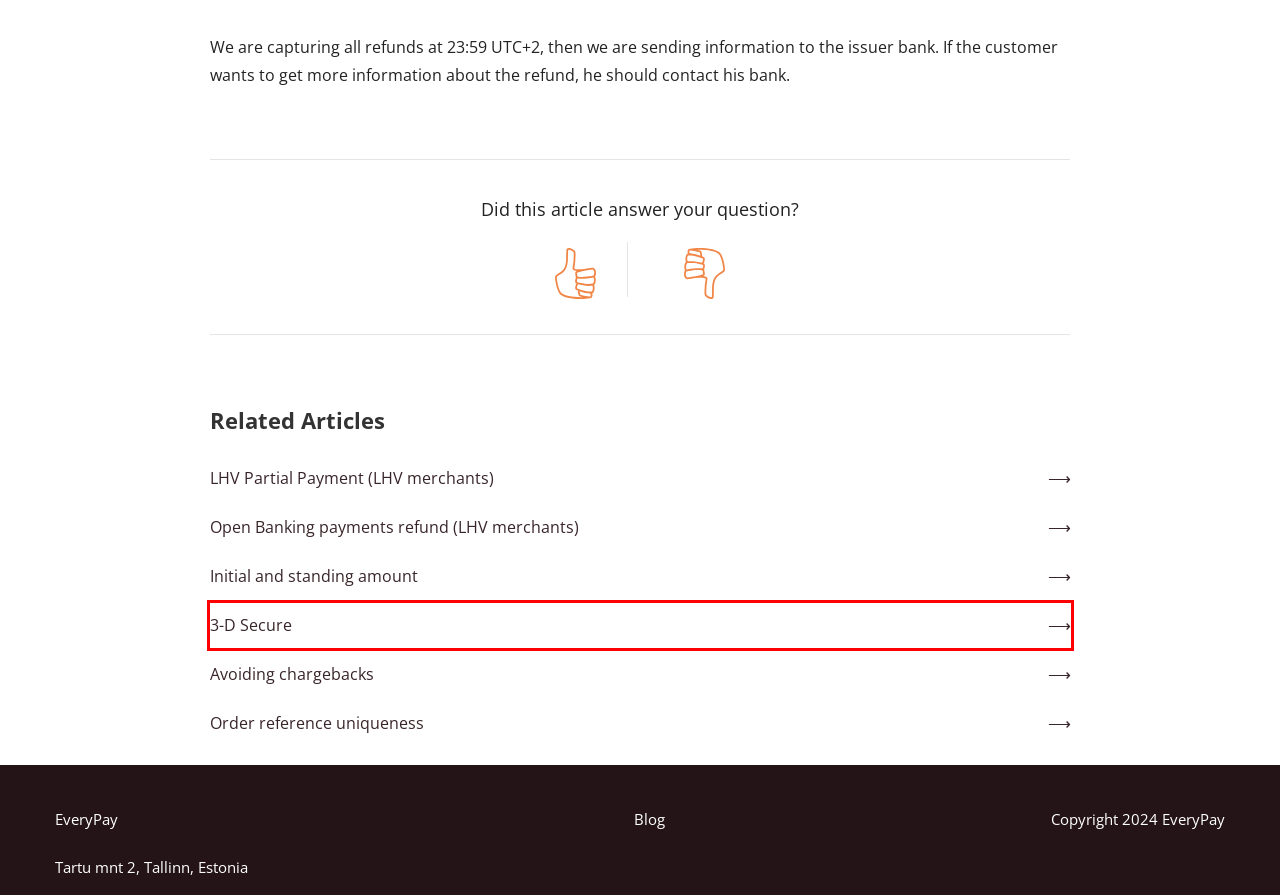Examine the screenshot of a webpage with a red bounding box around a UI element. Select the most accurate webpage description that corresponds to the new page after clicking the highlighted element. Here are the choices:
A. Initial and standing amount - EveryPay Merchant Support
B. LHV Partial Payment (LHV merchants) - EveryPay Merchant Support
C. Order reference uniqueness - EveryPay Merchant Support
D. Avoiding chargebacks - EveryPay Merchant Support
E. Open Banking payments refund (LHV merchants) - EveryPay Merchant Support
F. Managing Payments Archives - EveryPay Merchant Support
G. 3-D Secure - EveryPay Merchant Support
H. Blog - EveryPay Merchant Support

G